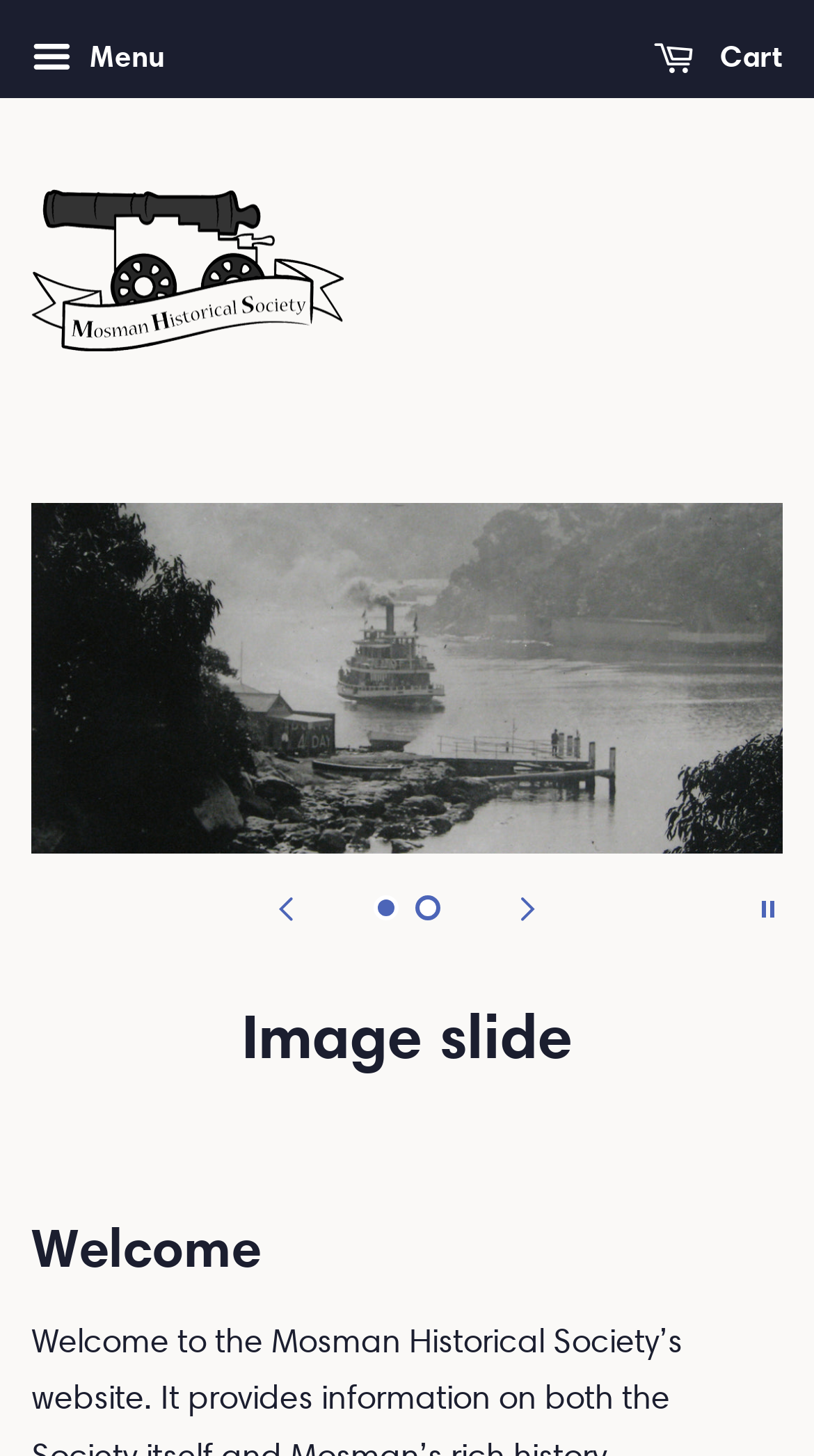Please answer the following question using a single word or phrase: 
Is the menu button expanded?

False